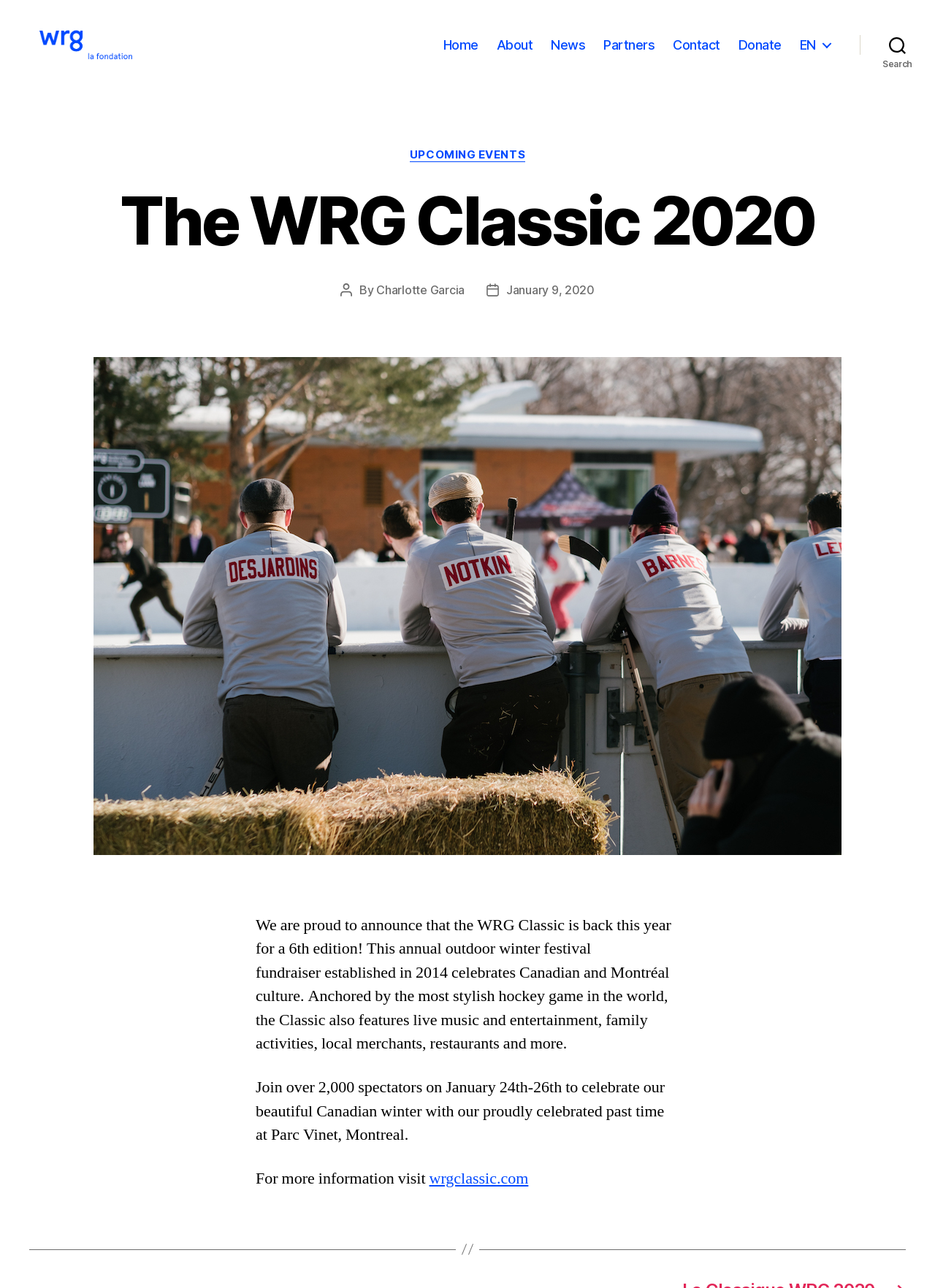Identify and provide the text of the main header on the webpage.

The WRG Classic 2020